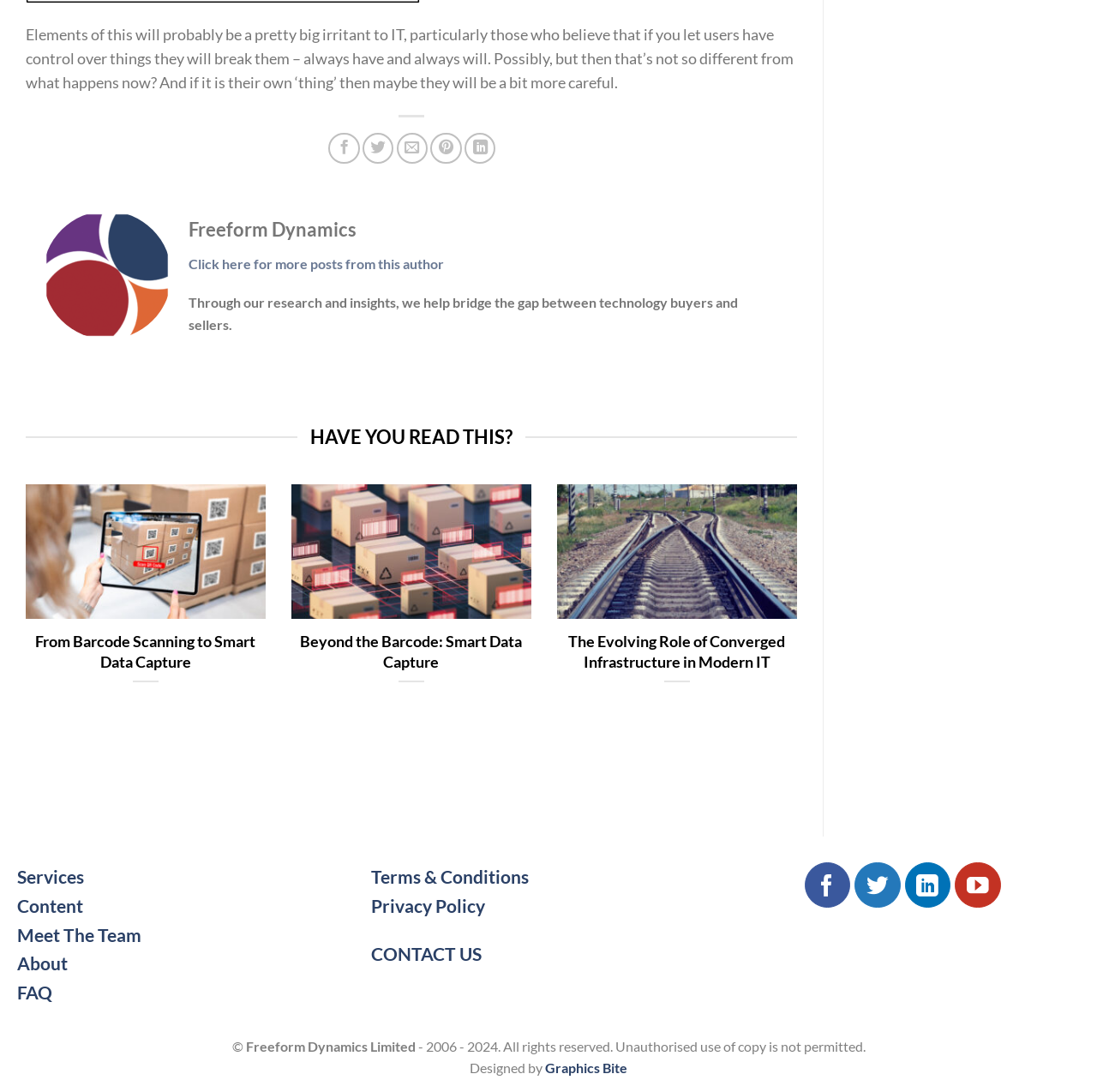Determine the bounding box coordinates of the clickable area required to perform the following instruction: "Read more about Freeform Dynamics". The coordinates should be represented as four float numbers between 0 and 1: [left, top, right, bottom].

[0.172, 0.199, 0.325, 0.22]